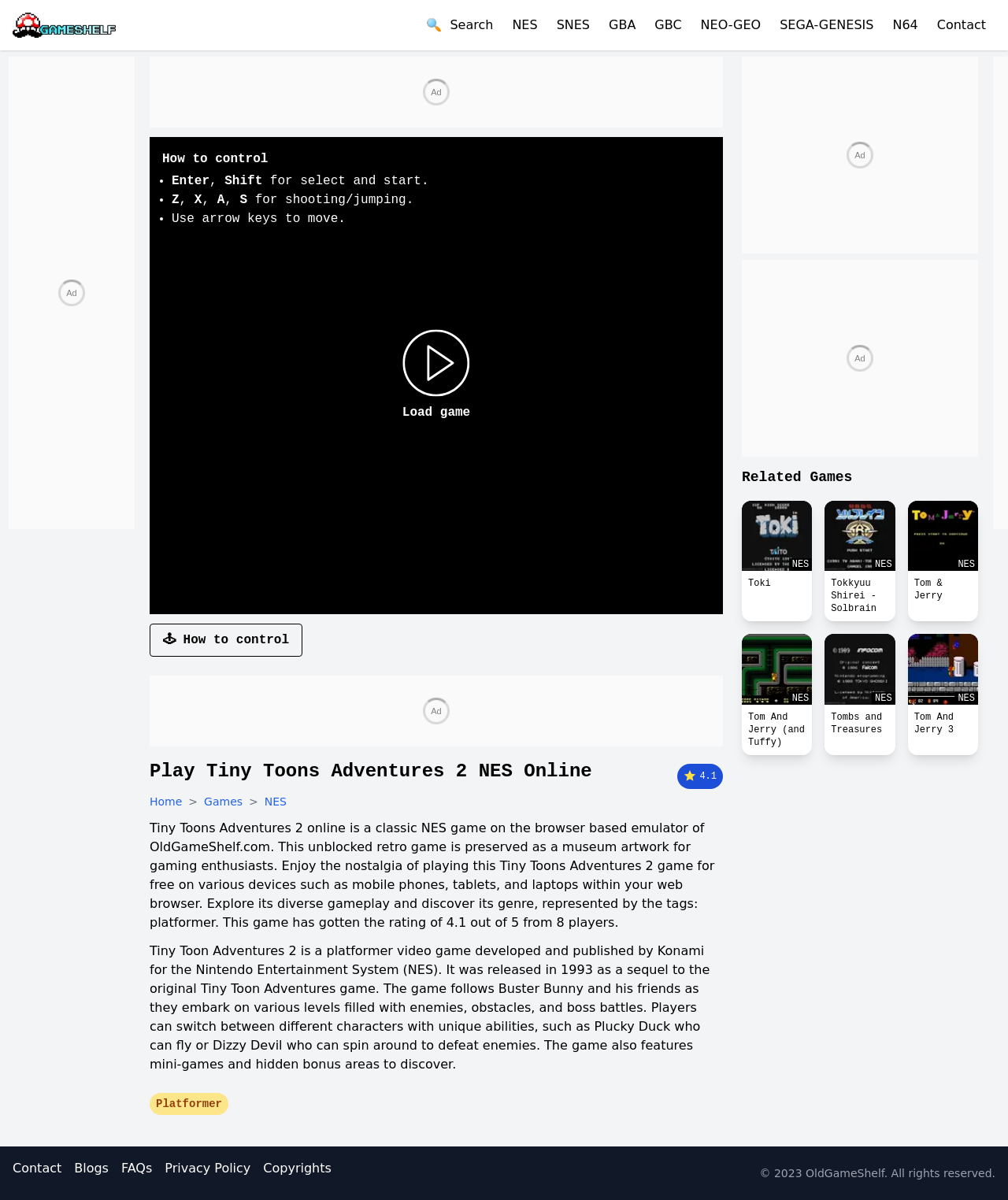Please identify the bounding box coordinates of the area I need to click to accomplish the following instruction: "View related games".

[0.736, 0.388, 0.97, 0.407]